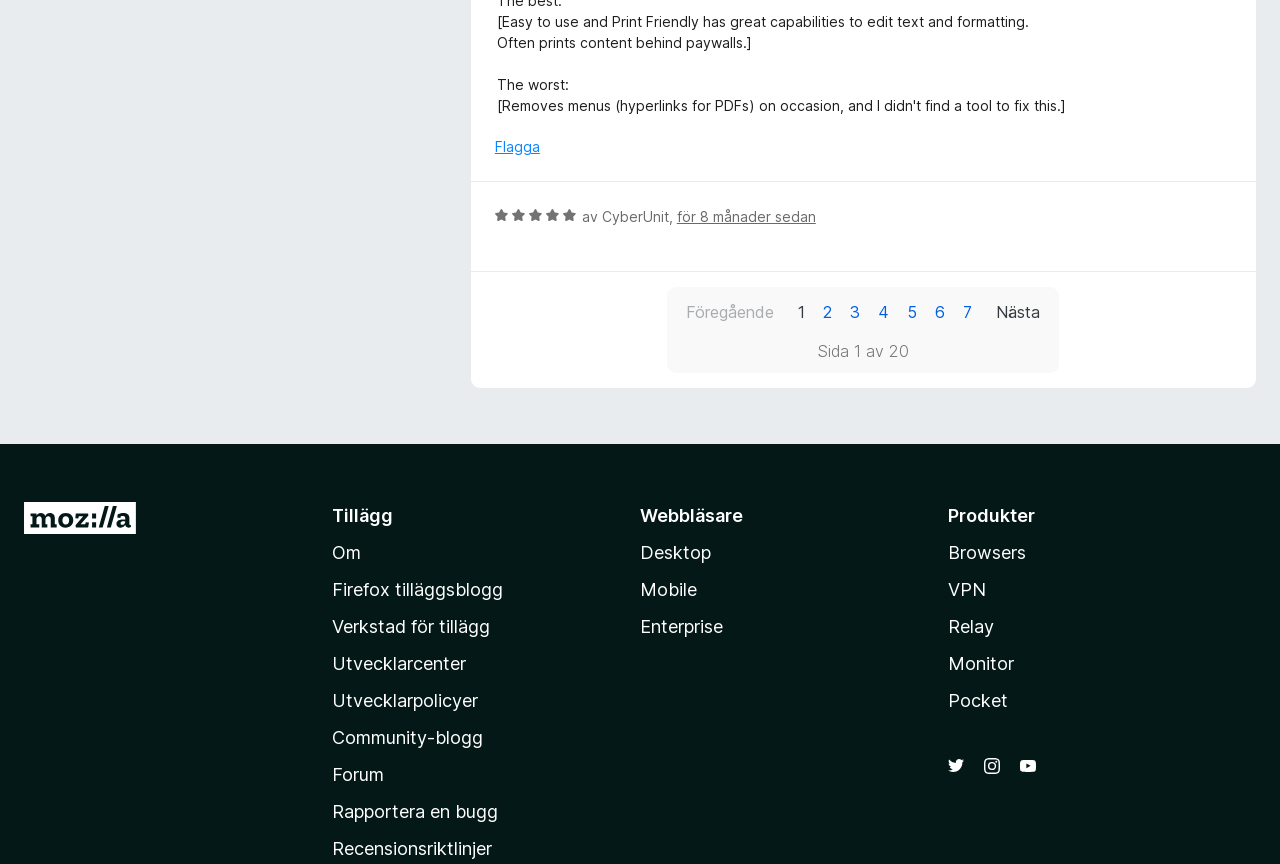Show the bounding box coordinates of the region that should be clicked to follow the instruction: "Click on HP0-092 HP-UX Advanced System Administration."

None